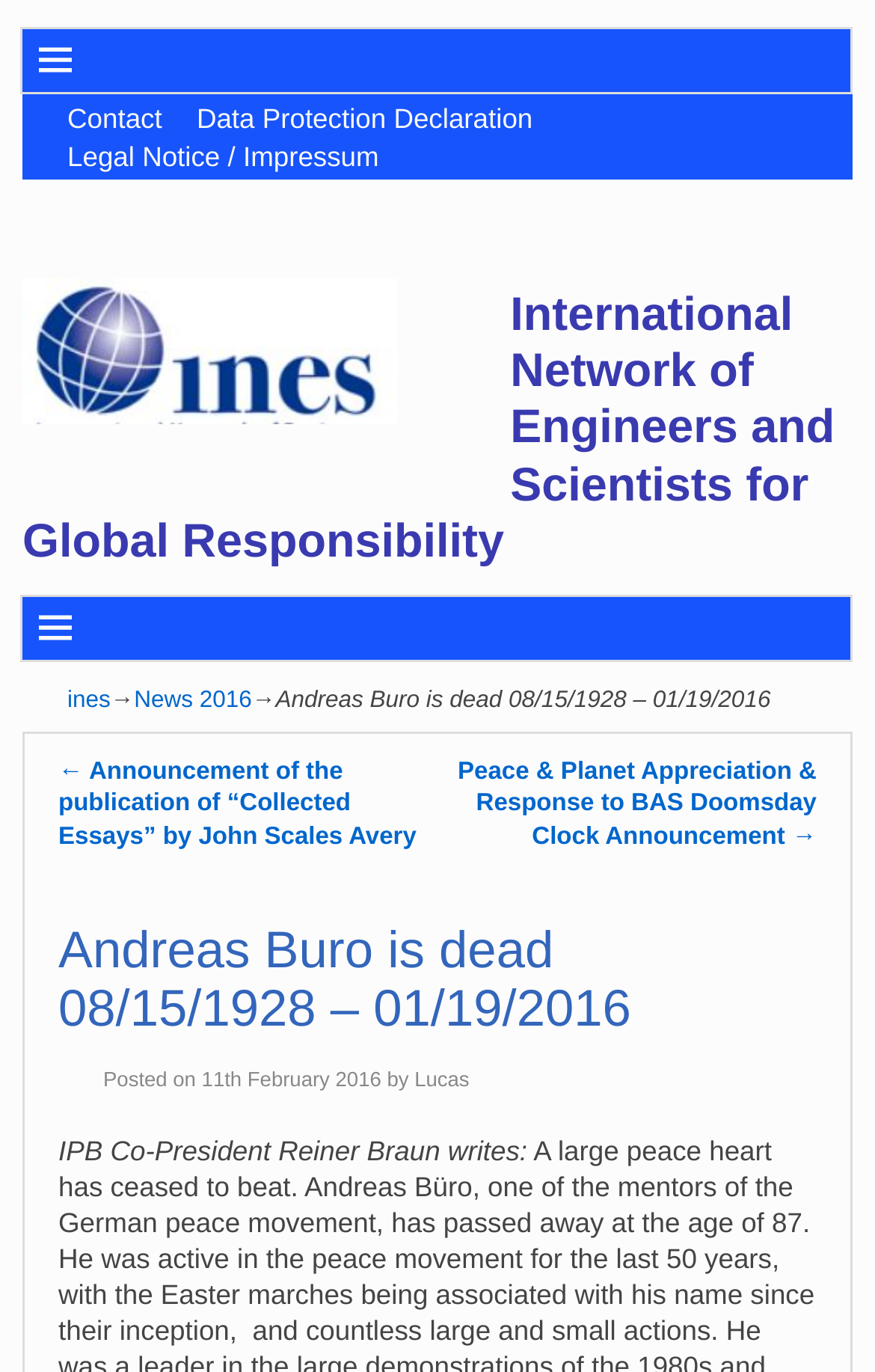Determine the bounding box coordinates for the UI element with the following description: "ines". The coordinates should be four float numbers between 0 and 1, represented as [left, top, right, bottom].

[0.077, 0.5, 0.126, 0.52]